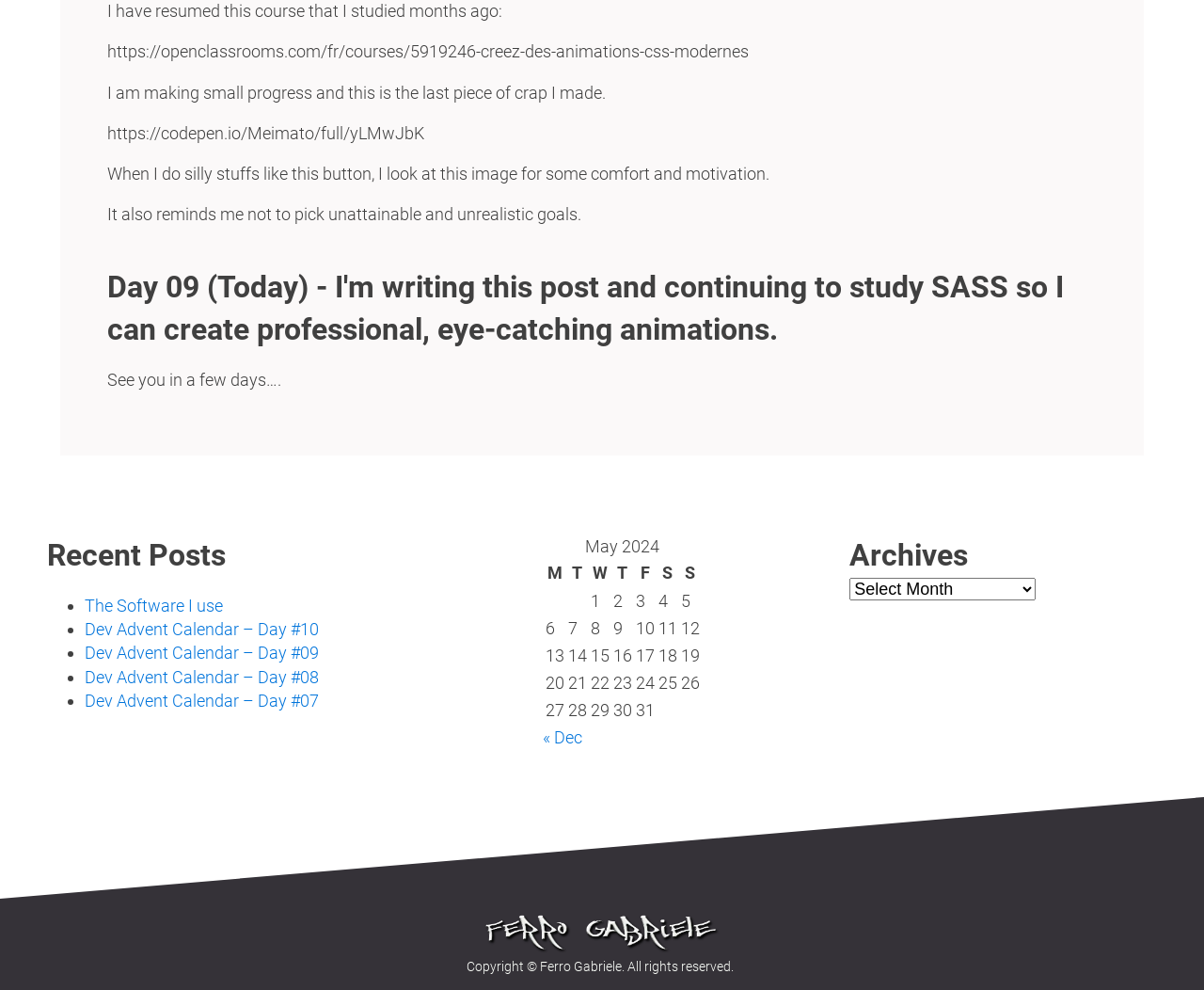Please give a concise answer to this question using a single word or phrase: 
What is the author studying?

SASS